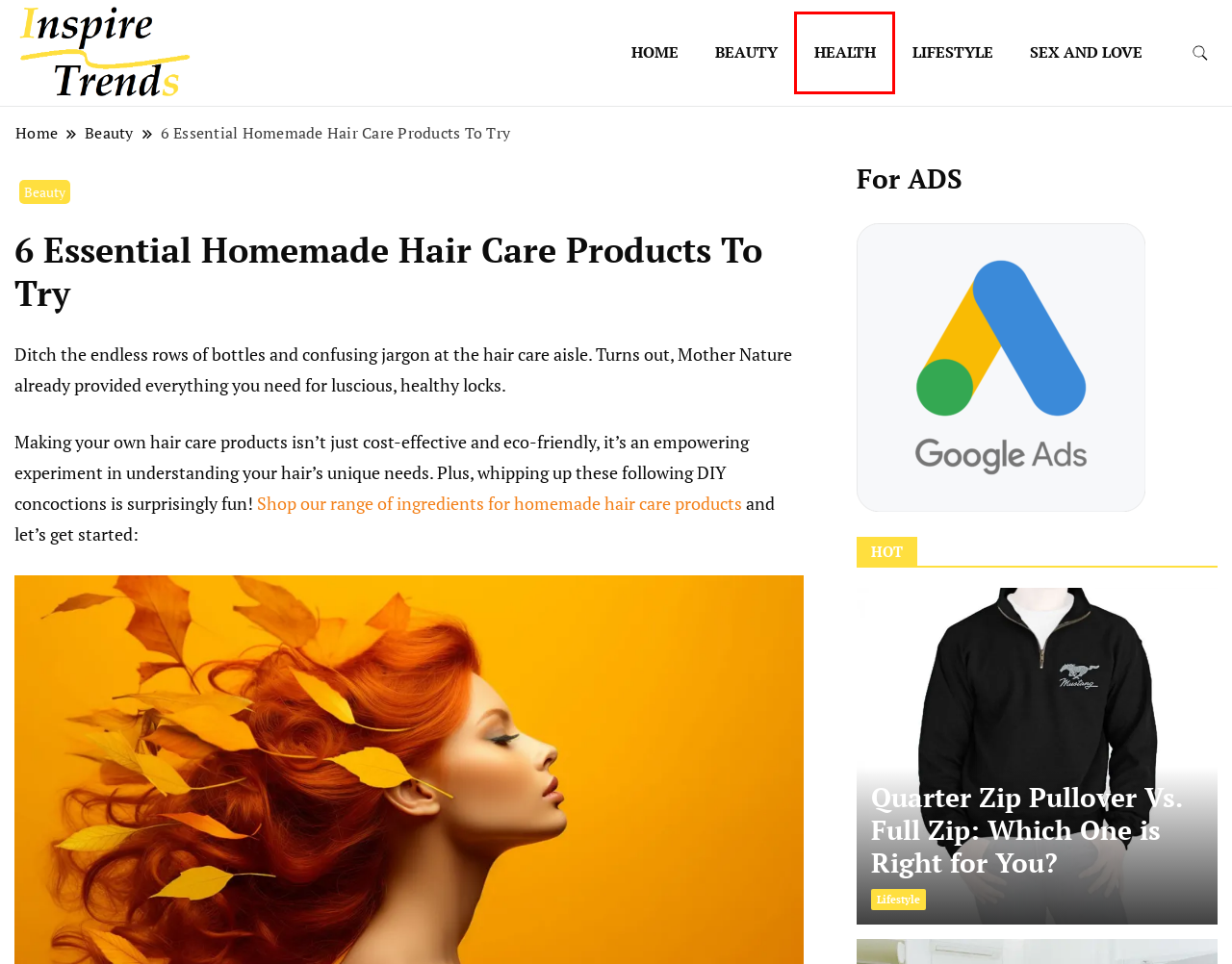You are presented with a screenshot of a webpage that includes a red bounding box around an element. Determine which webpage description best matches the page that results from clicking the element within the red bounding box. Here are the candidates:
A. Inspire Trends -
B. Lifestyle Archives - Inspire Trends
C. Quarter Zip Pullover Vs. Full Zip: Which One is Right for You?
D. Sex and Love Archives - Inspire Trends
E. Natural Haircare Products | Wholesale Price
F. 5 Most Comfortable Work Shoes for Women
G. Health Archives - Inspire Trends
H. Beauty Archives - Inspire Trends

G